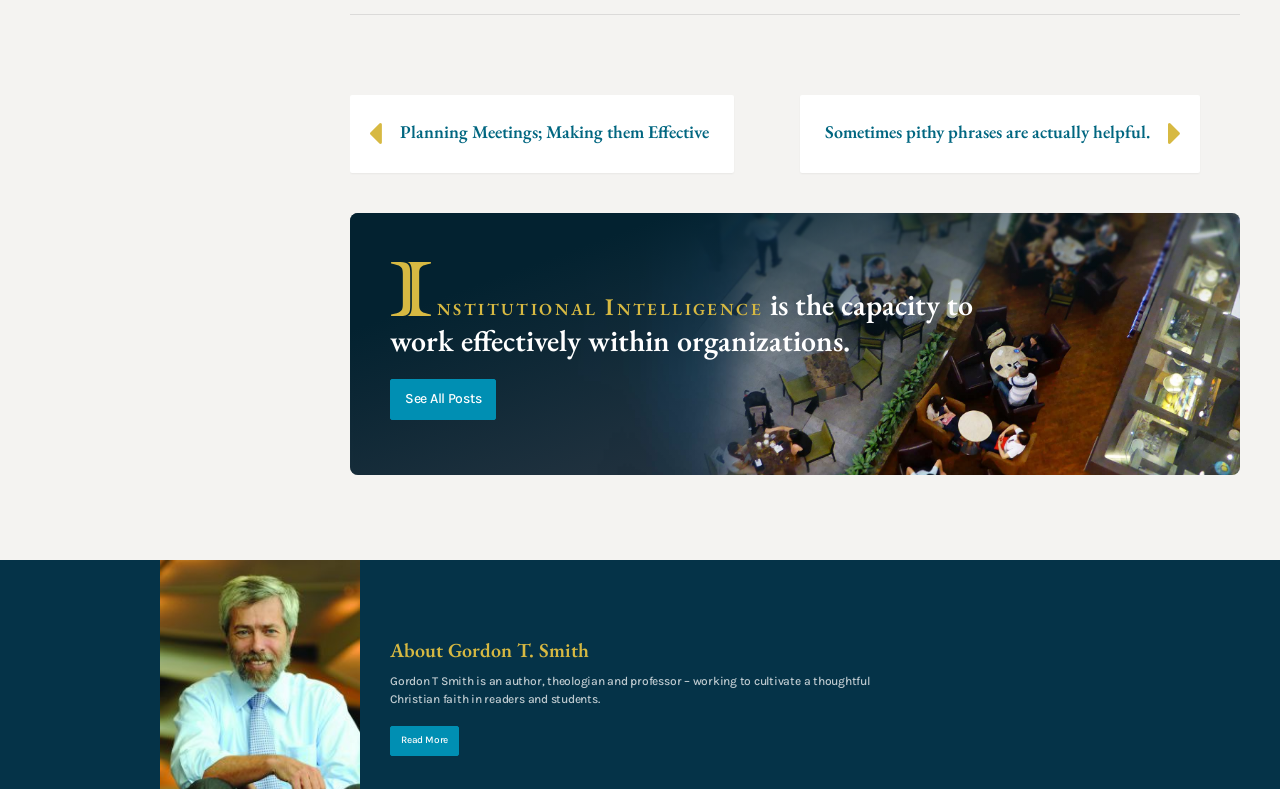Locate the bounding box of the user interface element based on this description: "Planning Meetings; Making them Effective".

[0.273, 0.121, 0.573, 0.219]